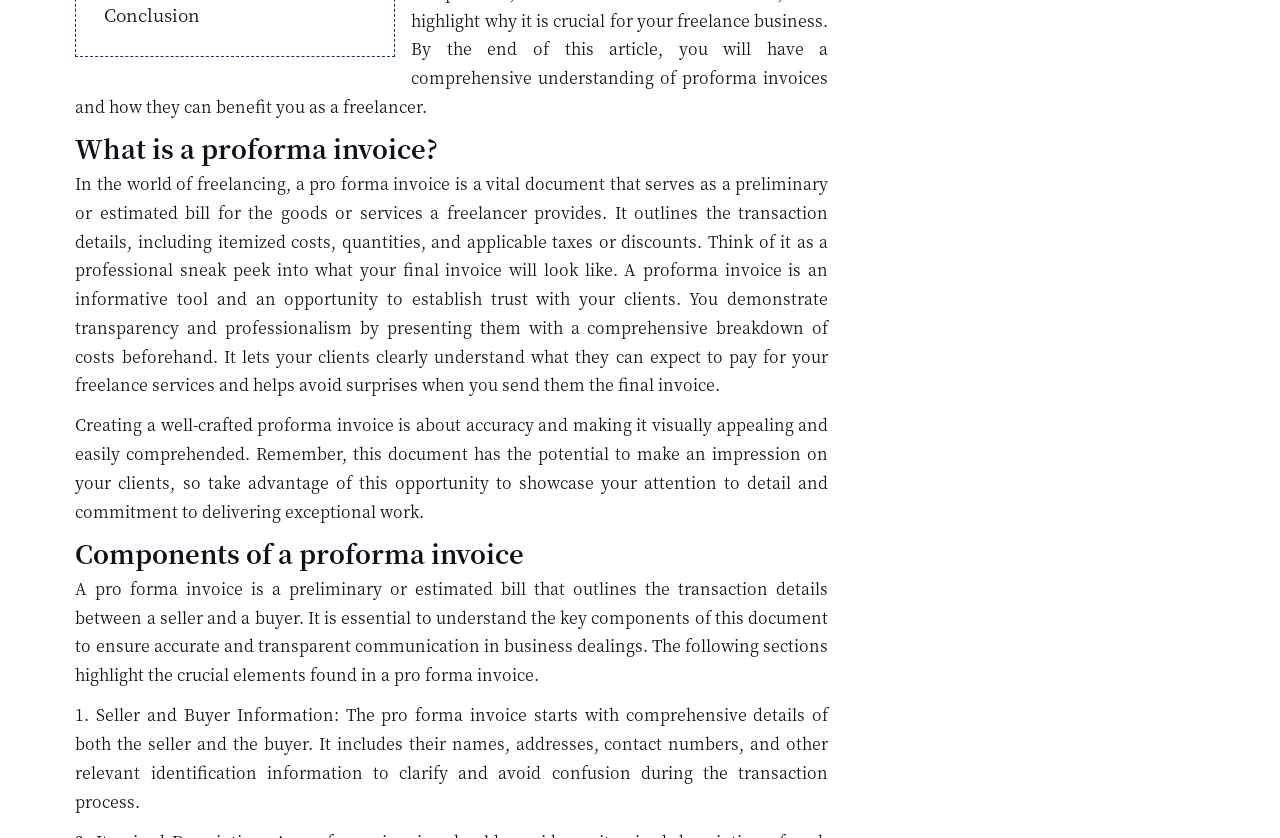From the element description: "Learn more", extract the bounding box coordinates of the UI element. The coordinates should be expressed as four float numbers between 0 and 1, in the order [left, top, right, bottom].

[0.25, 0.296, 0.359, 0.339]